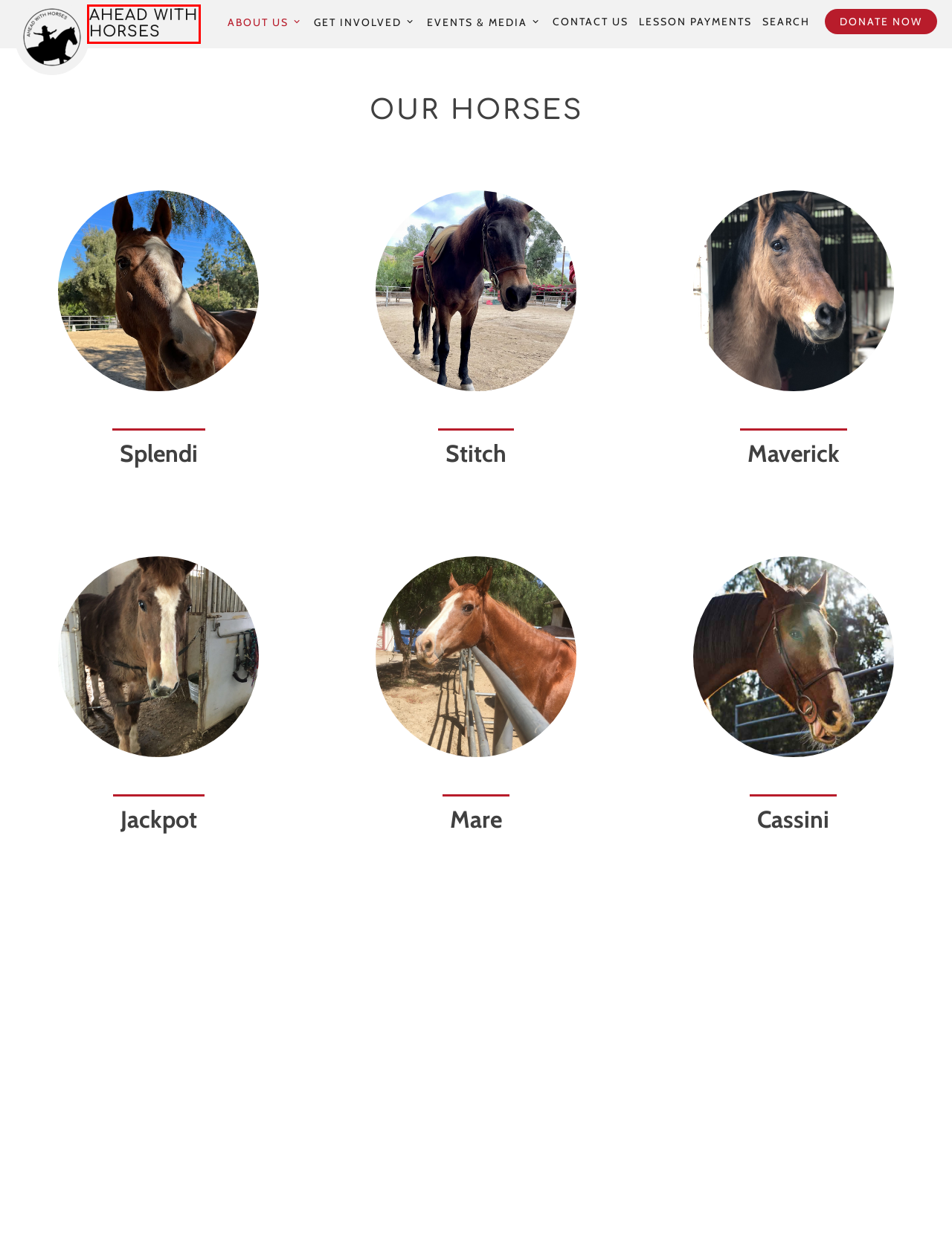You have a screenshot of a webpage with a red rectangle bounding box. Identify the best webpage description that corresponds to the new webpage after clicking the element within the red bounding box. Here are the candidates:
A. Support AHEAD With Horses – AHEAD With Horses
B. Events from April 20 – April 22, 2023 – AHEAD With Horses
C. AHEAD With Horses – Los Angeles Center for Developmental Therapeutic Vaulting
D. Volunteer – AHEAD With Horses
E. Our Mission – AHEAD With Horses
F. Lesson Payments – AHEAD With Horses
G. Jackpot – AHEAD With Horses
H. Contact – AHEAD With Horses

C